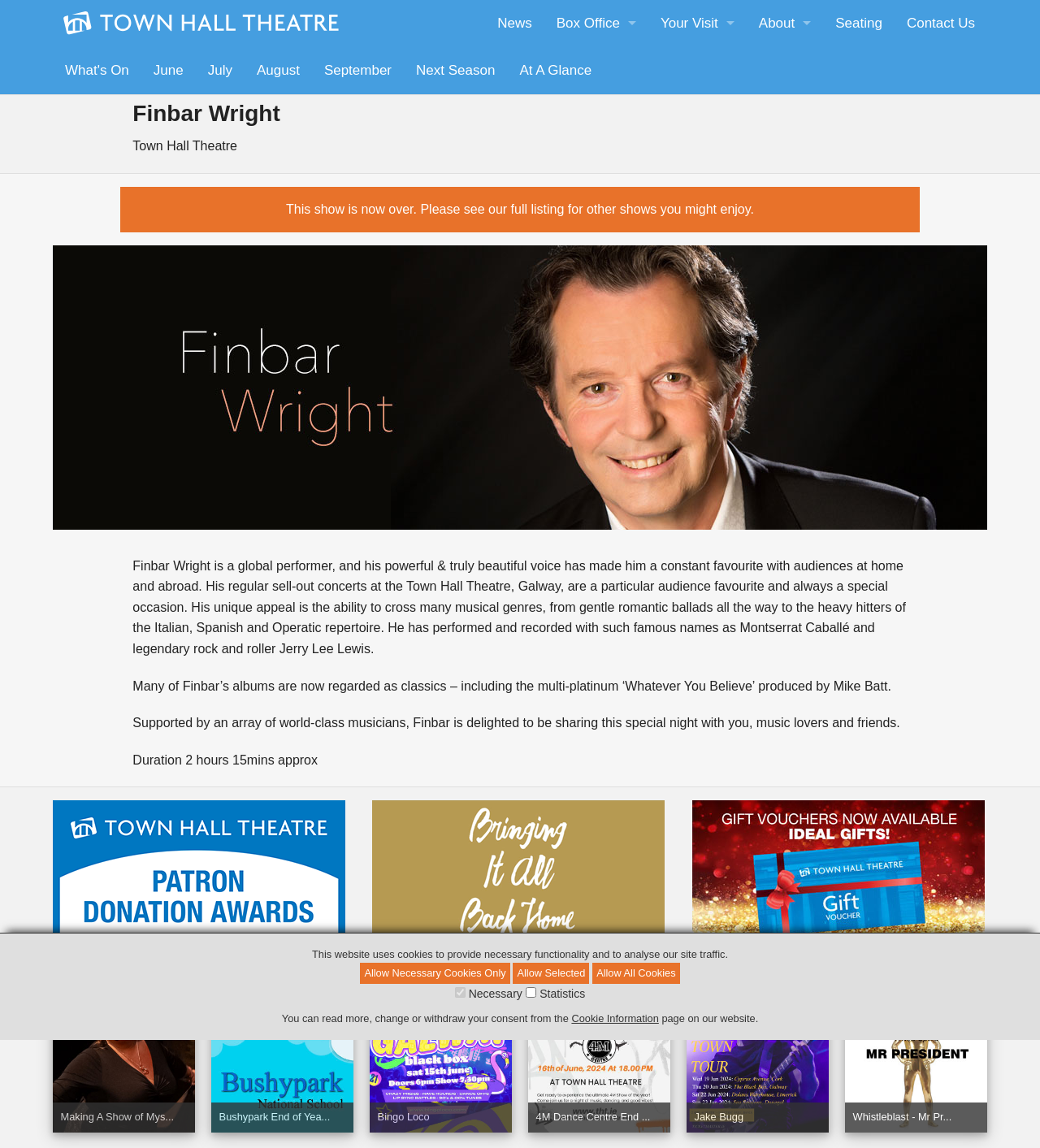Indicate the bounding box coordinates of the clickable region to achieve the following instruction: "Click the 'News' link."

[0.467, 0.005, 0.523, 0.036]